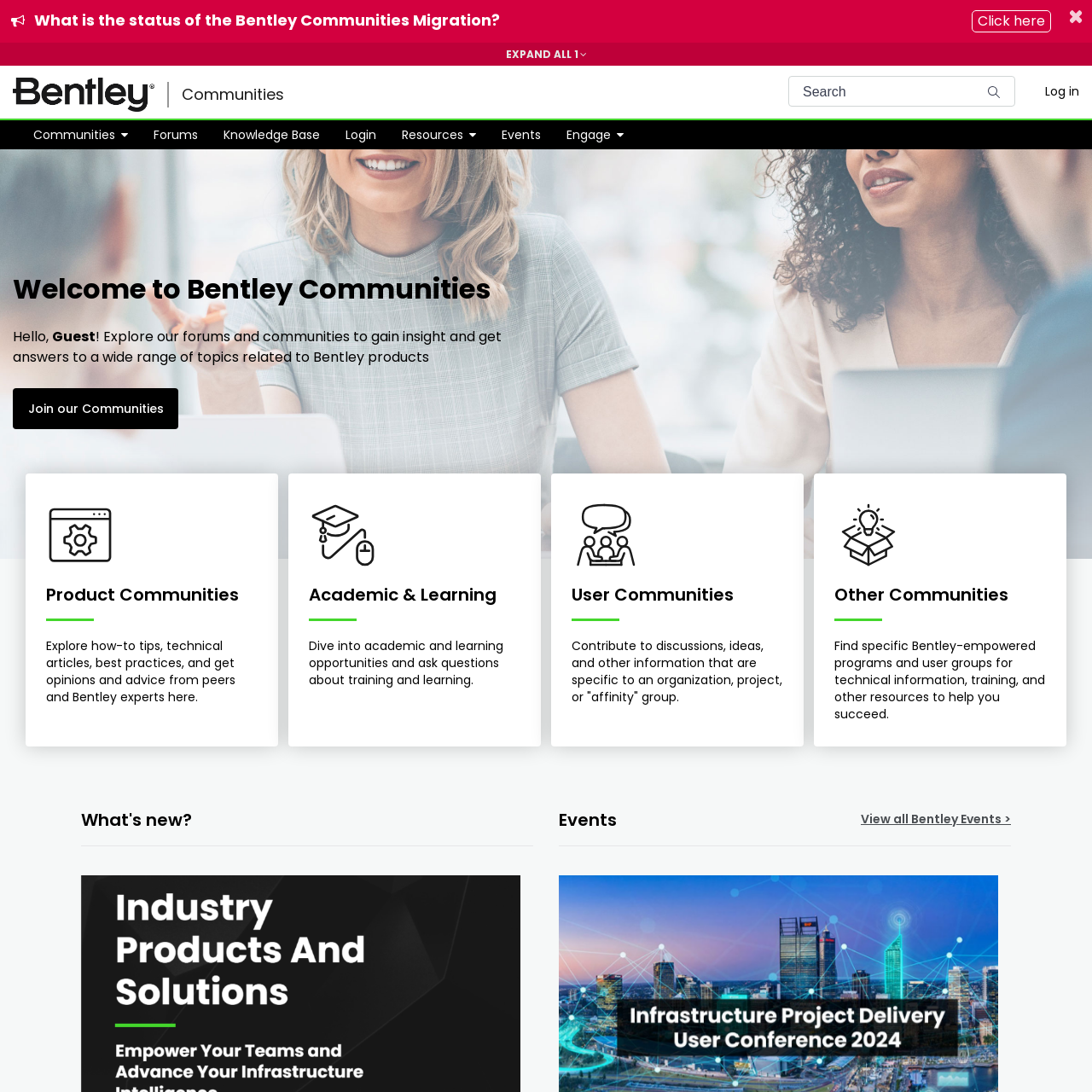Give a one-word or short phrase answer to this question: 
What is the link 'Join our Communities' for?

To join Bentley Communities